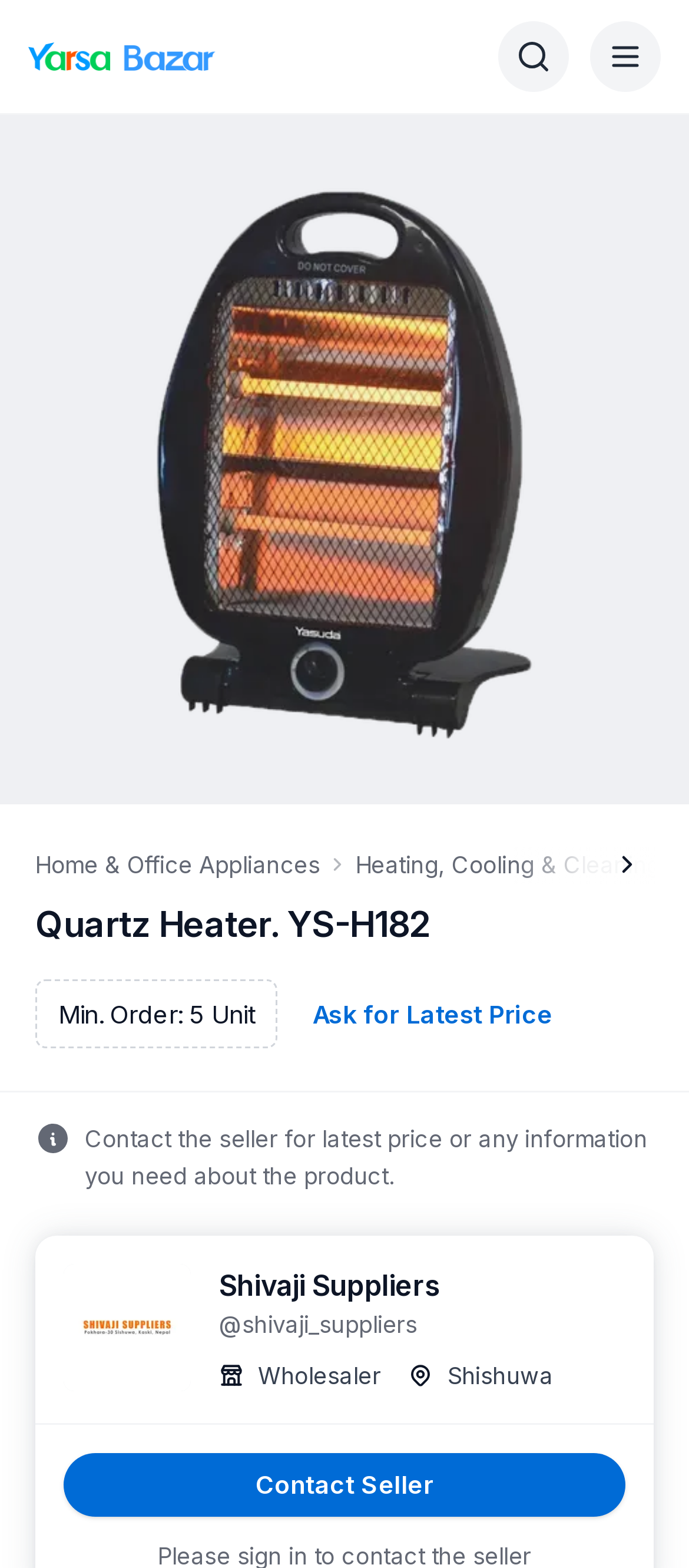What is the minimum order quantity?
Please give a detailed and elaborate answer to the question.

I found the minimum order quantity by looking at the 'Min. Order:' label and its corresponding value '5' next to it.